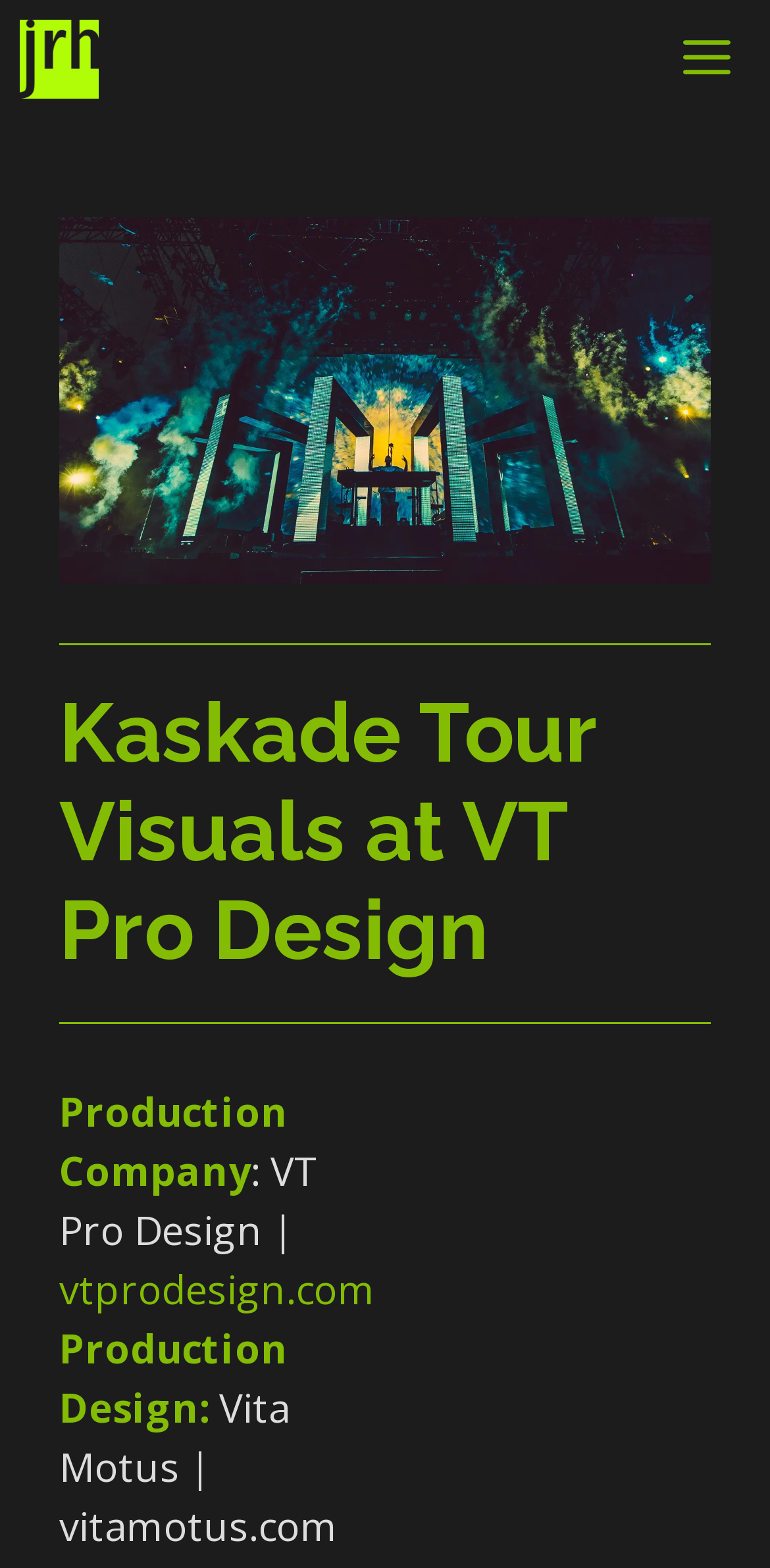Please respond in a single word or phrase: 
What is the website of the production design company?

vtprodesign.com